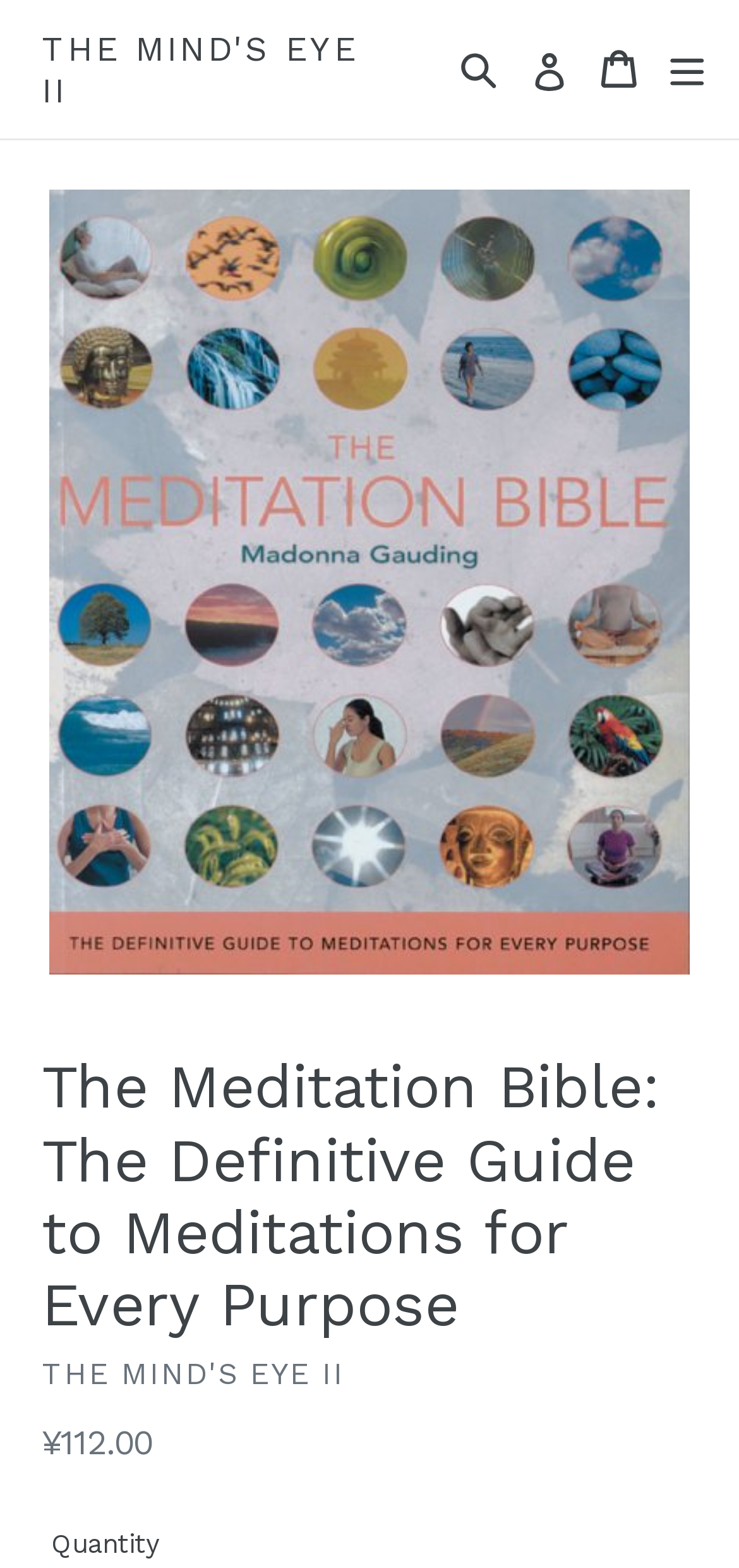What is the price of the book?
Please give a detailed and thorough answer to the question, covering all relevant points.

I found the answer by looking at the StaticText element with the bounding box coordinates [0.056, 0.907, 0.205, 0.932], which contains the text '¥112.00'.